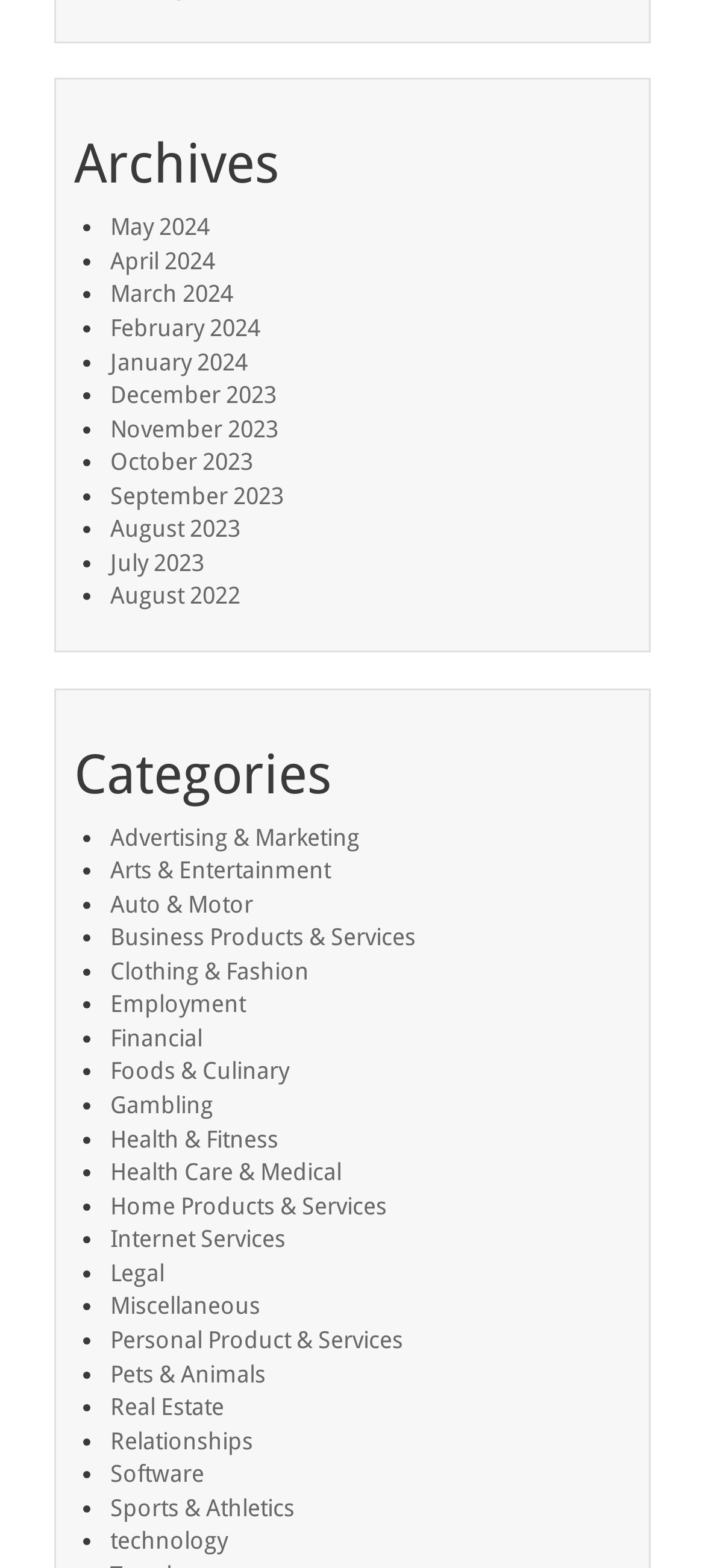Determine the coordinates of the bounding box that should be clicked to complete the instruction: "Learn more about Health & Fitness". The coordinates should be represented by four float numbers between 0 and 1: [left, top, right, bottom].

[0.156, 0.718, 0.395, 0.735]